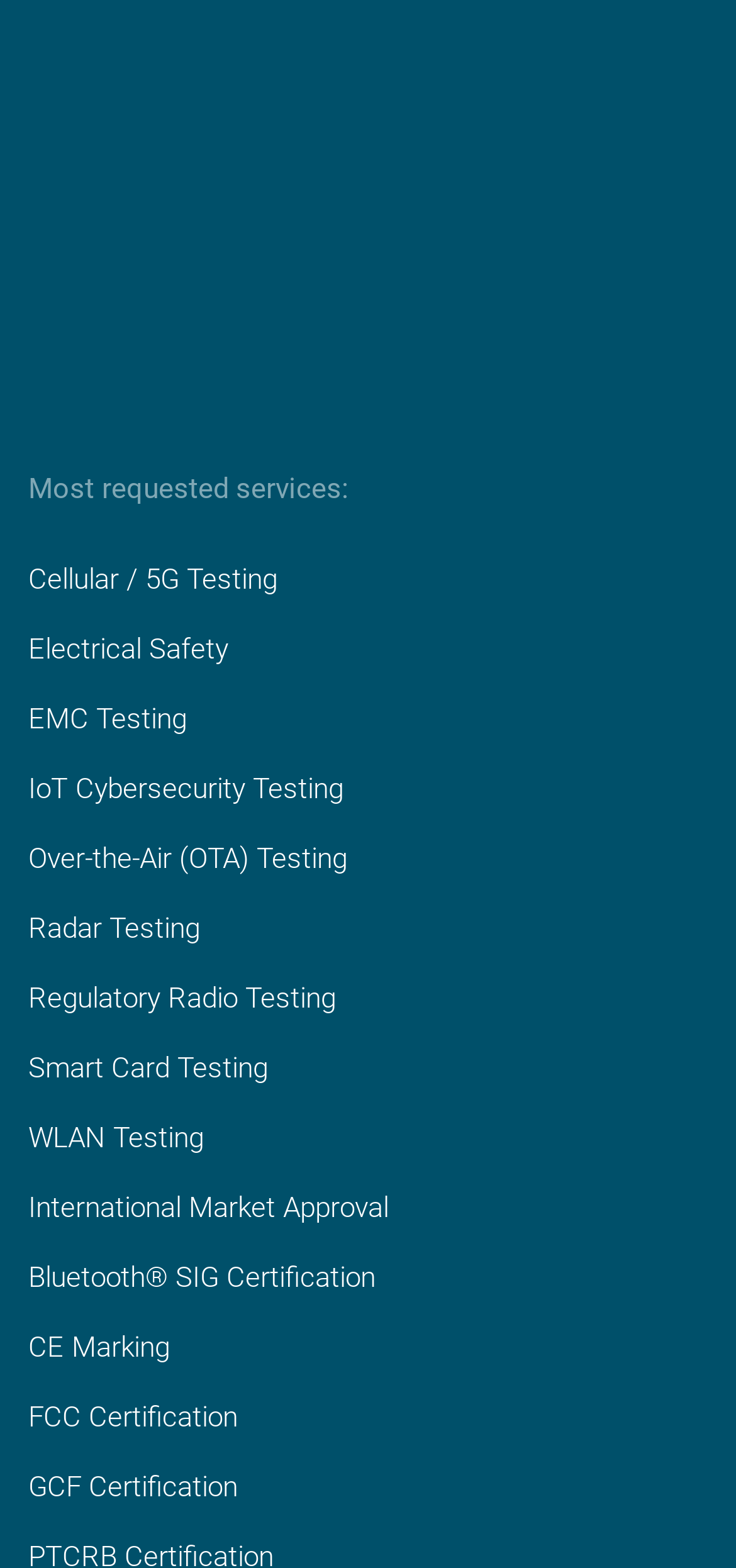Please specify the bounding box coordinates in the format (top-left x, top-left y, bottom-right x, bottom-right y), with all values as floating point numbers between 0 and 1. Identify the bounding box of the UI element described by: alt="Bluetooth®"

[0.53, 0.056, 0.846, 0.078]